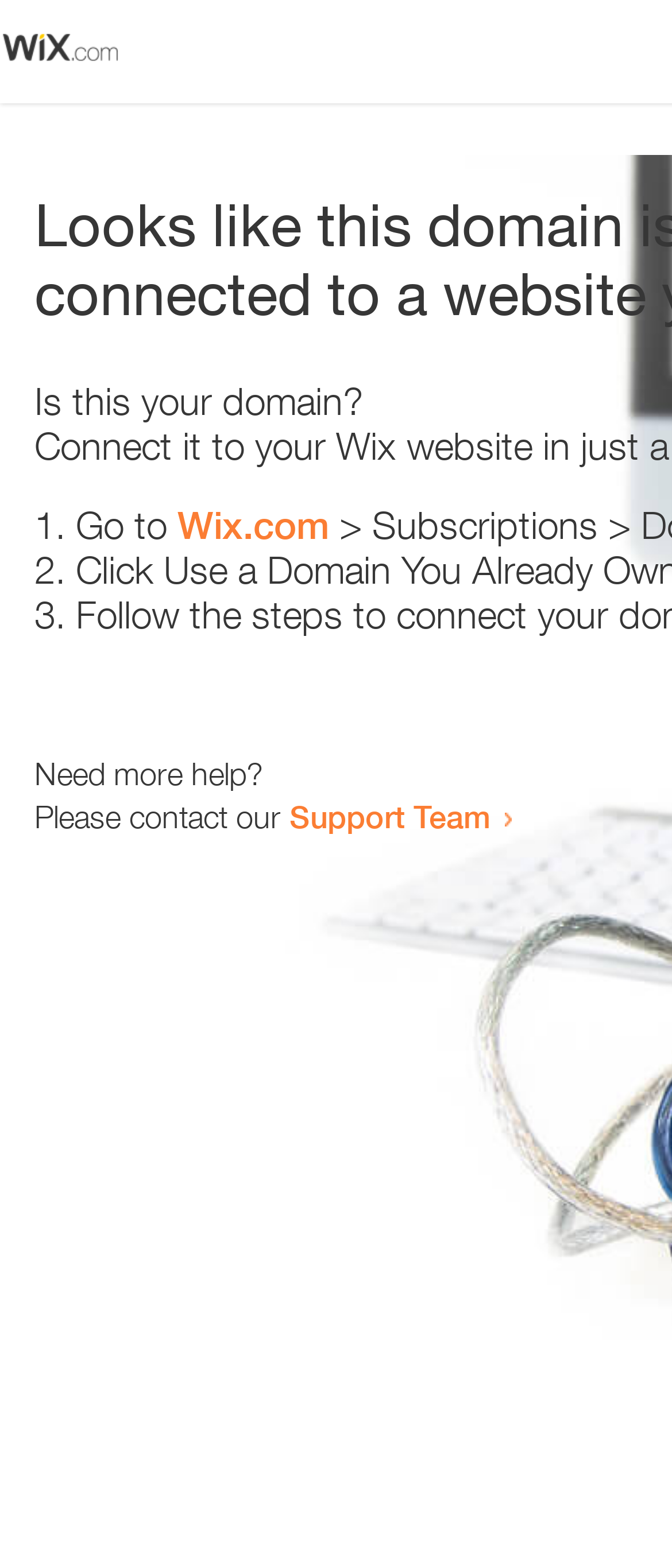Describe all visible elements and their arrangement on the webpage.

The webpage appears to be an error page, with a small image at the top left corner. Below the image, there is a heading that reads "Is this your domain?" centered on the page. 

Underneath the heading, there is a numbered list with three items. The first item starts with "1." and is followed by the text "Go to" and a link to "Wix.com". The second item starts with "2." and the third item starts with "3.", but their contents are not specified. 

At the bottom of the page, there is a section that provides additional help options. It starts with the text "Need more help?" and is followed by a sentence that reads "Please contact our". This sentence is completed with a link to the "Support Team".